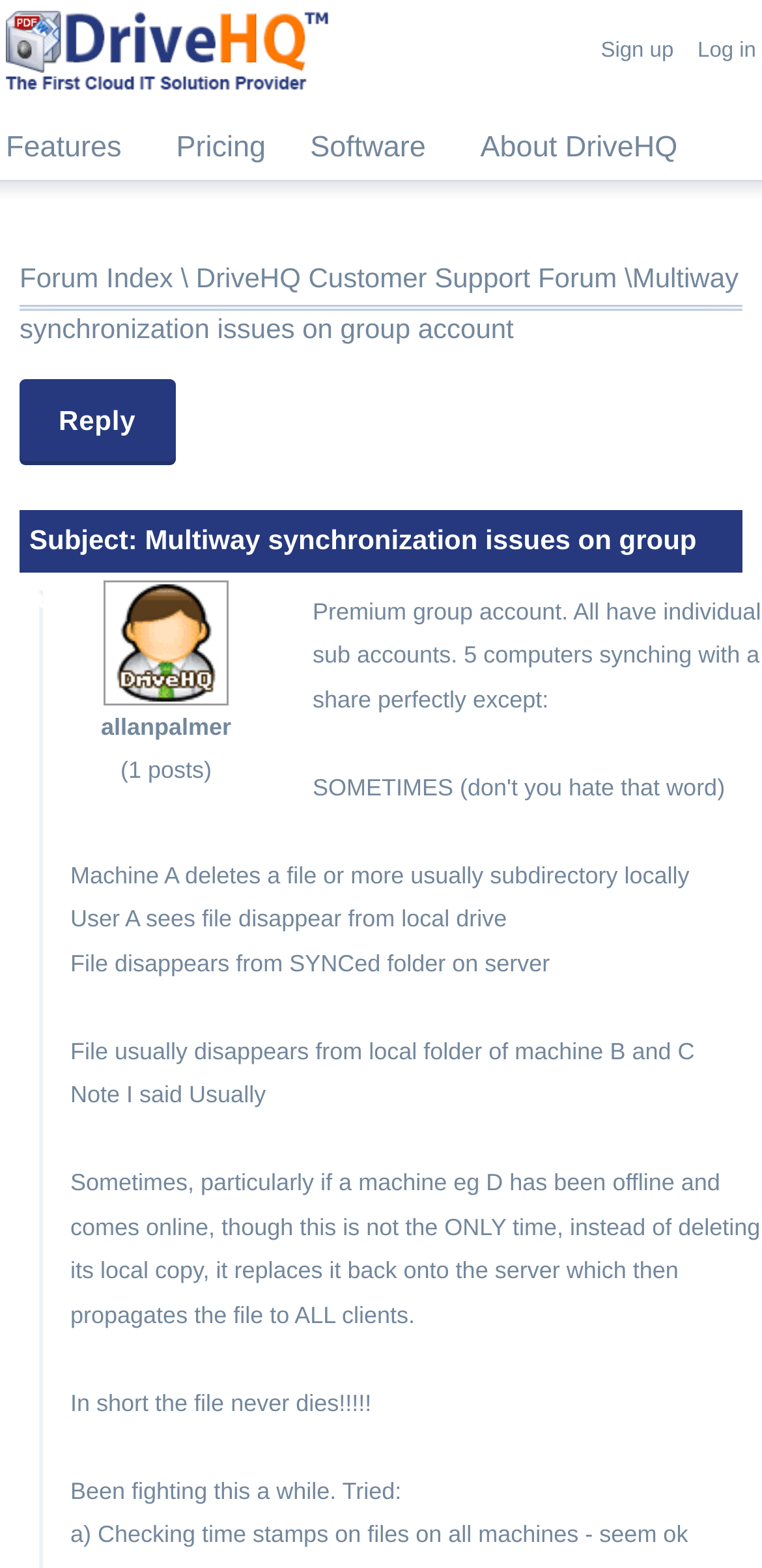Could you determine the bounding box coordinates of the clickable element to complete the instruction: "switch to deutsch"? Provide the coordinates as four float numbers between 0 and 1, i.e., [left, top, right, bottom].

None